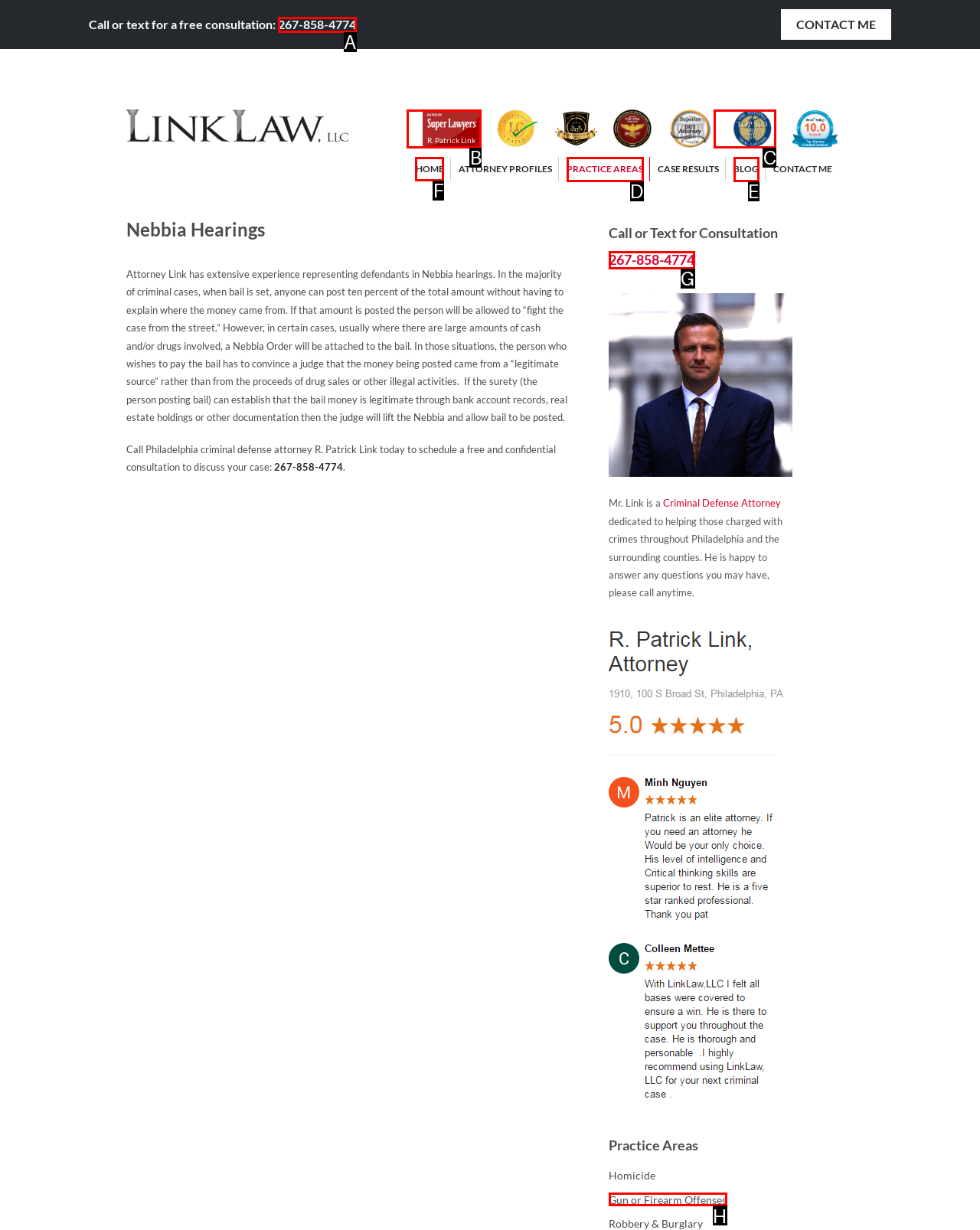Indicate which lettered UI element to click to fulfill the following task: Go to the home page
Provide the letter of the correct option.

F